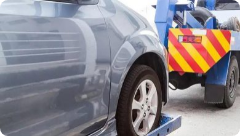List and describe all the prominent features within the image.

The image showcases a gray car being lifted by a tow truck. The focus is primarily on the rear wheel of the car, which is being secured by the tow truck’s mechanism. The truck is brightly colored with a prominent yellow and red striped pattern on the back, indicating its role in roadside assistance. This scene could represent the theme of vehicle recovery or assistance, highlighting the operations involved in towing a car. The context aligns with a broader discussion about transportation services, although not specifically detailed in the image.